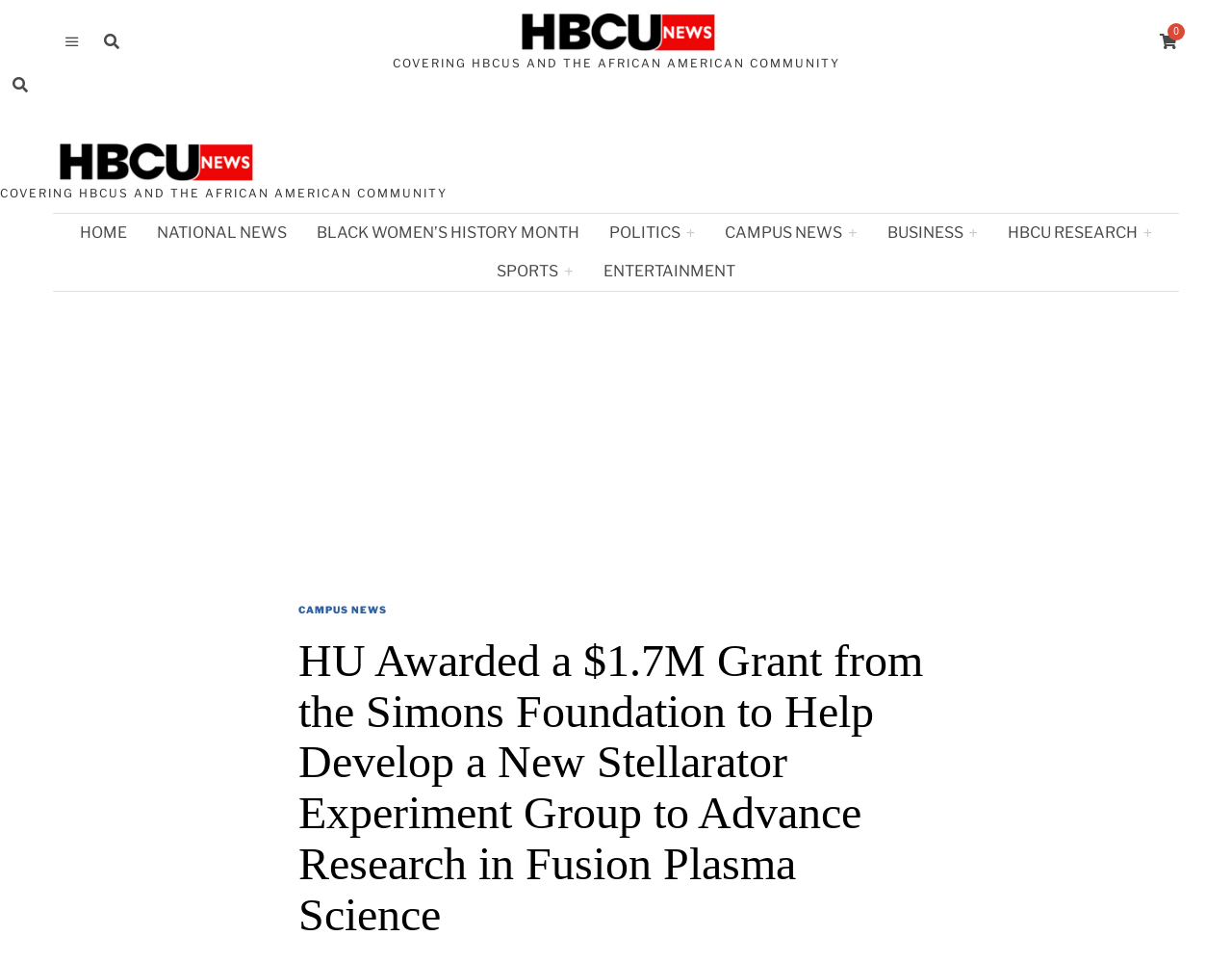Determine the bounding box coordinates of the clickable region to follow the instruction: "View the ENTERTAINMENT page".

[0.479, 0.262, 0.608, 0.302]